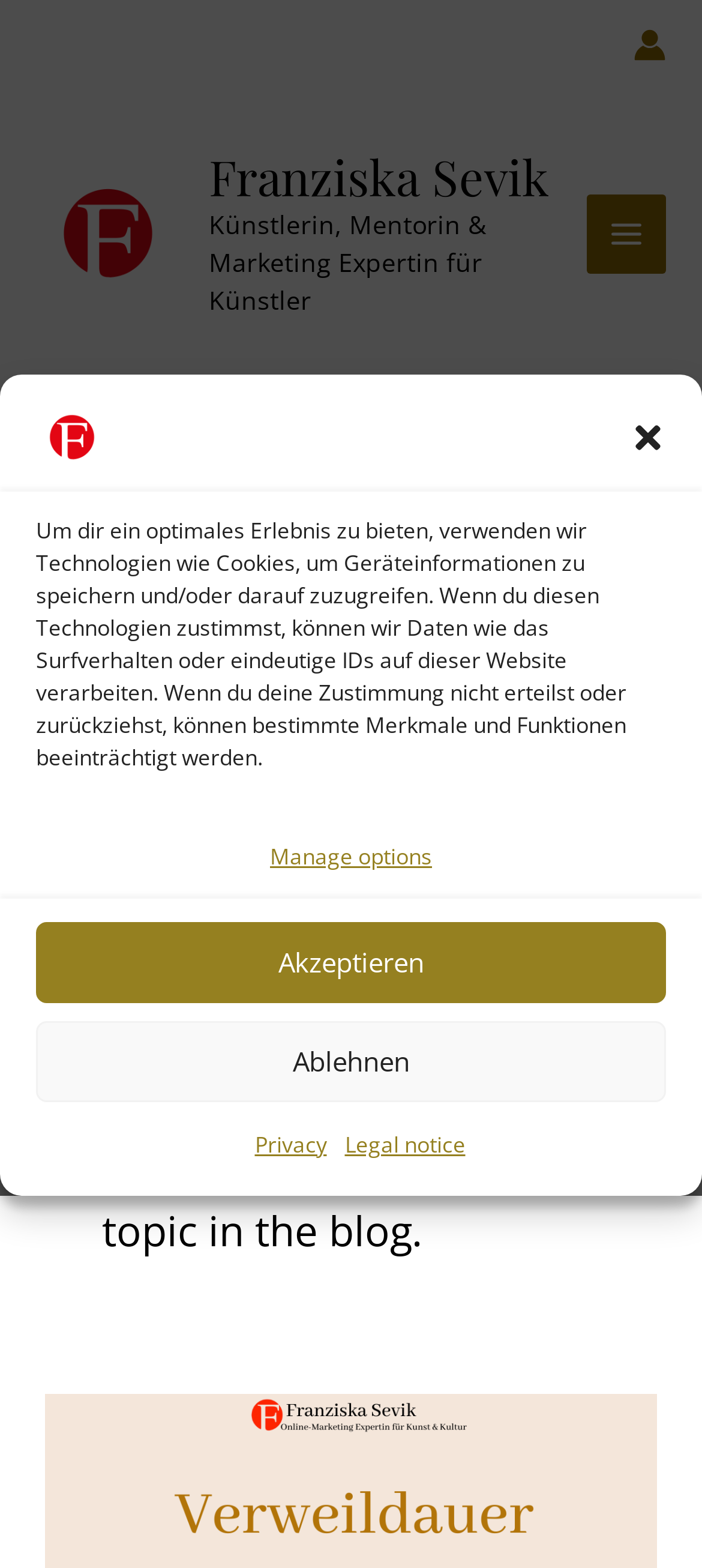What is the profession of Franziska Sevik?
Answer the question with a single word or phrase by looking at the picture.

Business Mentorin & Online-Marketing Expertin